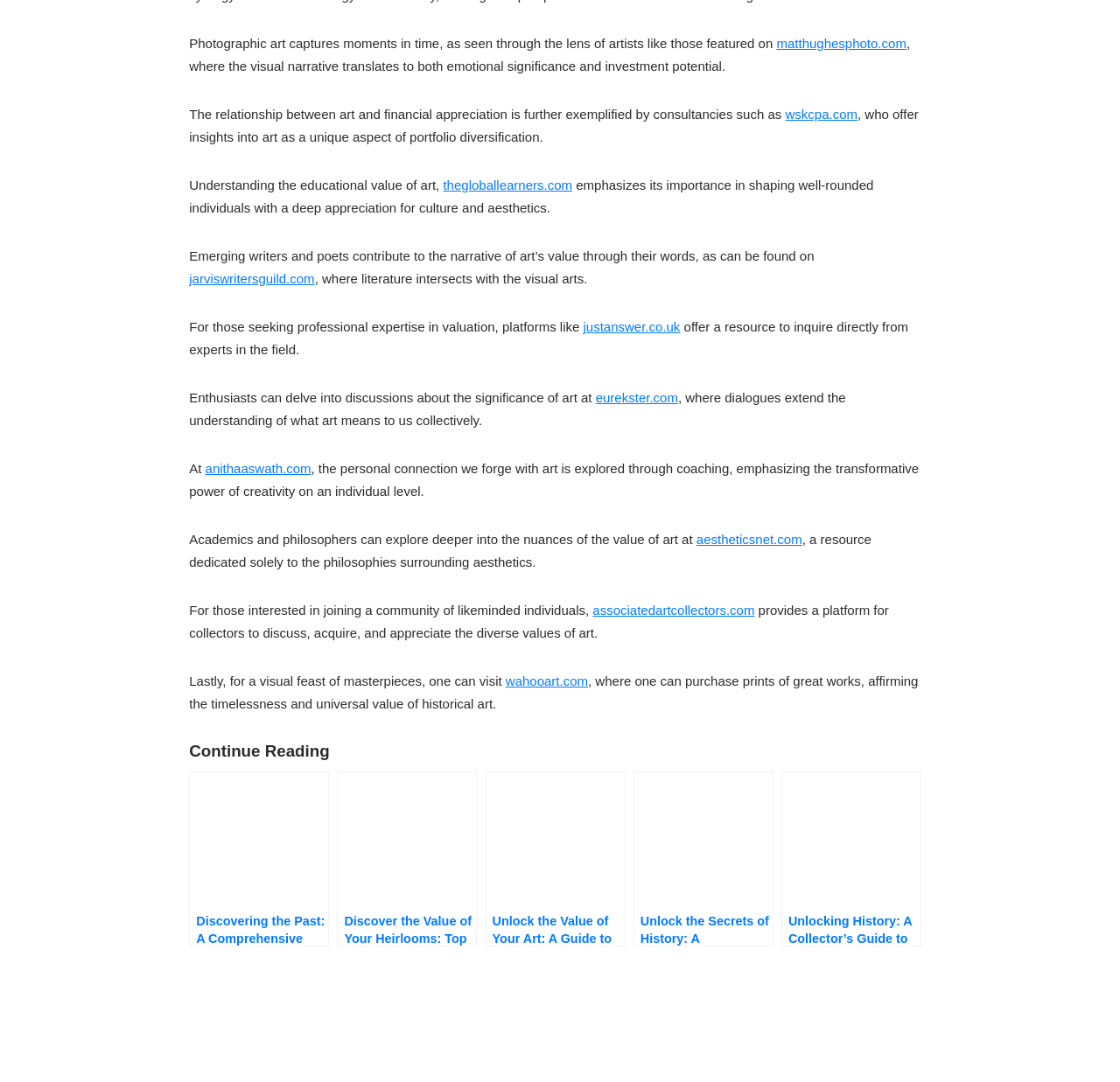Locate the bounding box coordinates of the element I should click to achieve the following instruction: "explore the educational value of art at thegloballearners.com".

[0.396, 0.164, 0.511, 0.178]